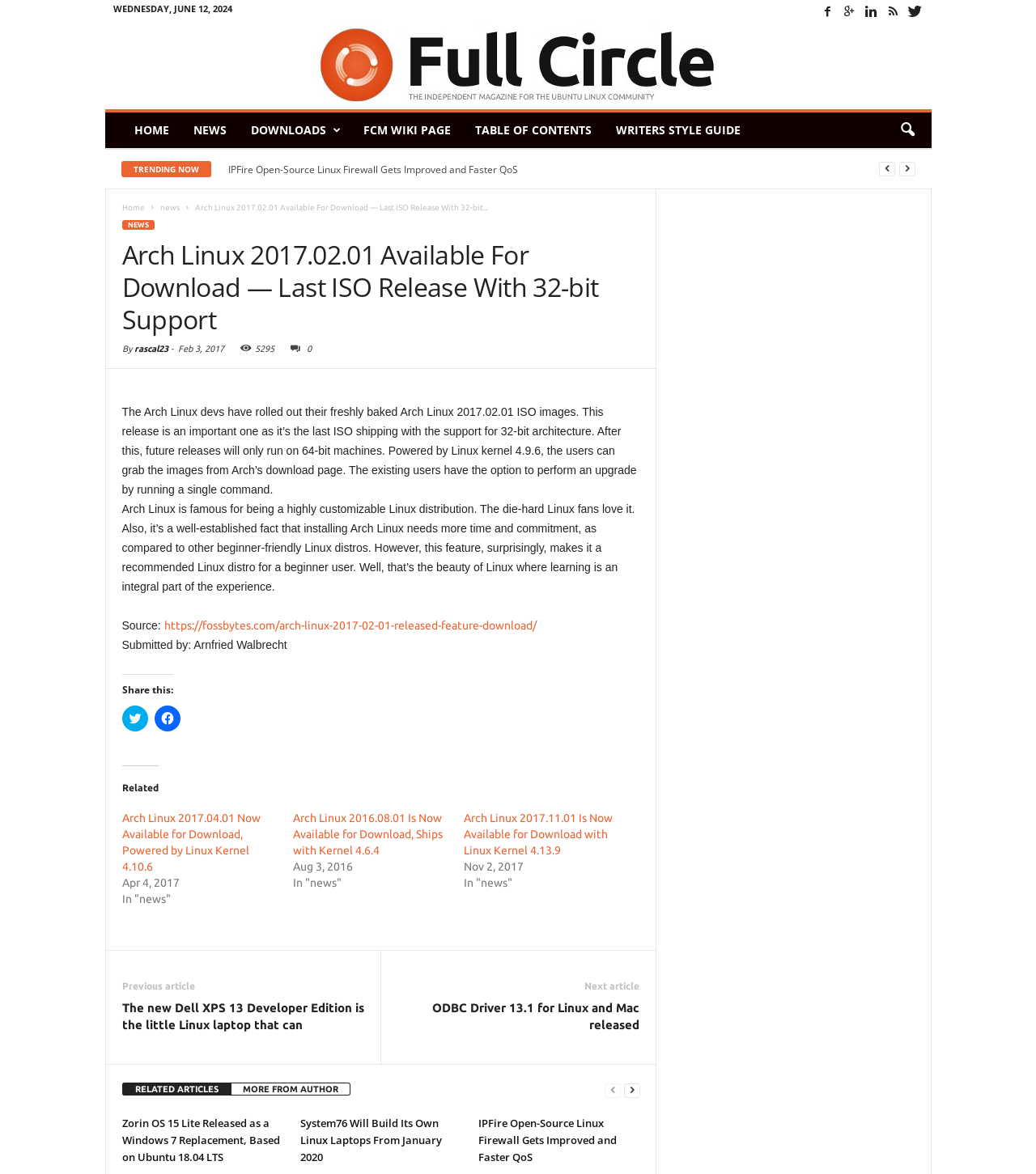Locate the bounding box coordinates of the clickable region to complete the following instruction: "Click on the 'HOME' link."

[0.118, 0.096, 0.175, 0.126]